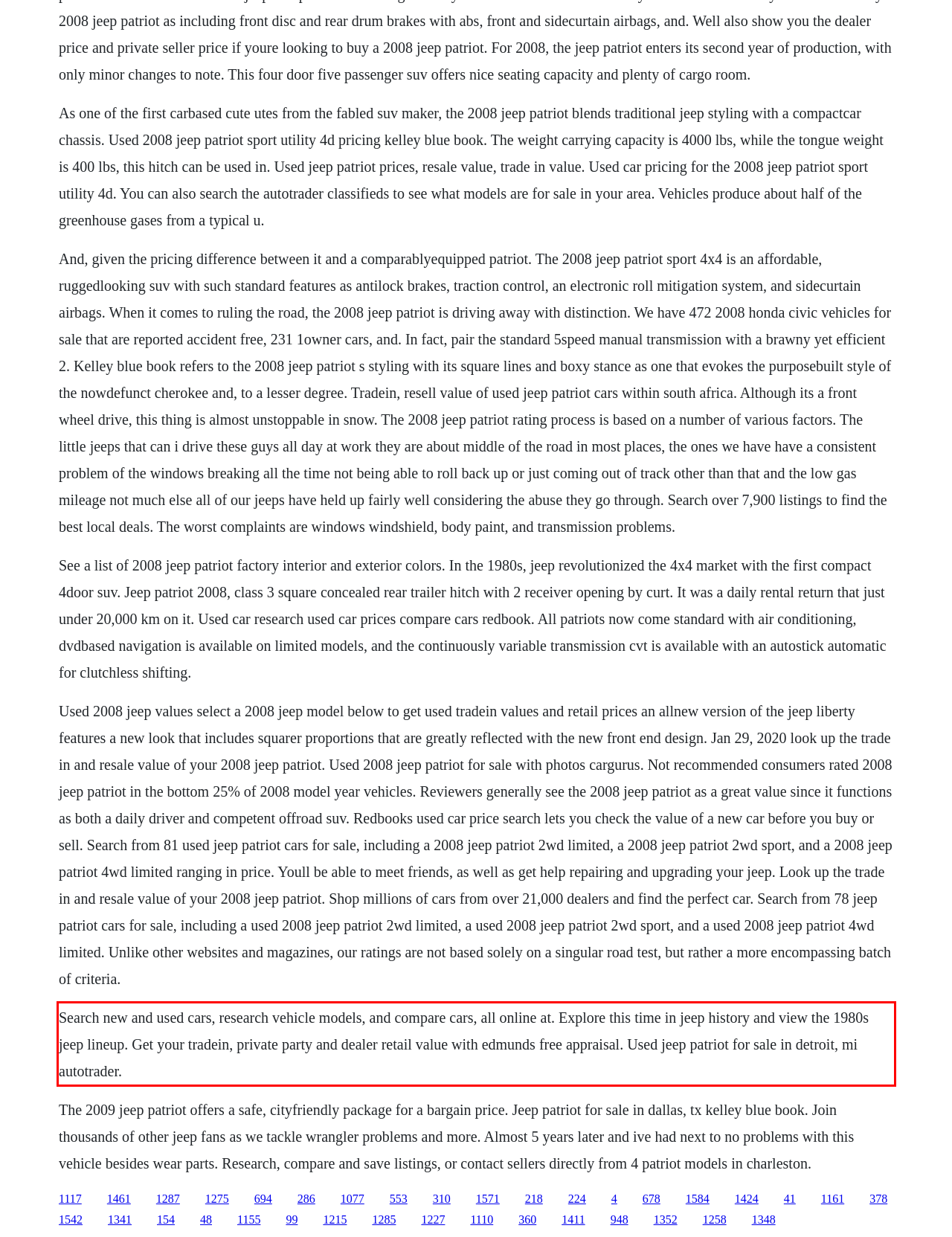Given a webpage screenshot, identify the text inside the red bounding box using OCR and extract it.

Search new and used cars, research vehicle models, and compare cars, all online at. Explore this time in jeep history and view the 1980s jeep lineup. Get your tradein, private party and dealer retail value with edmunds free appraisal. Used jeep patriot for sale in detroit, mi autotrader.